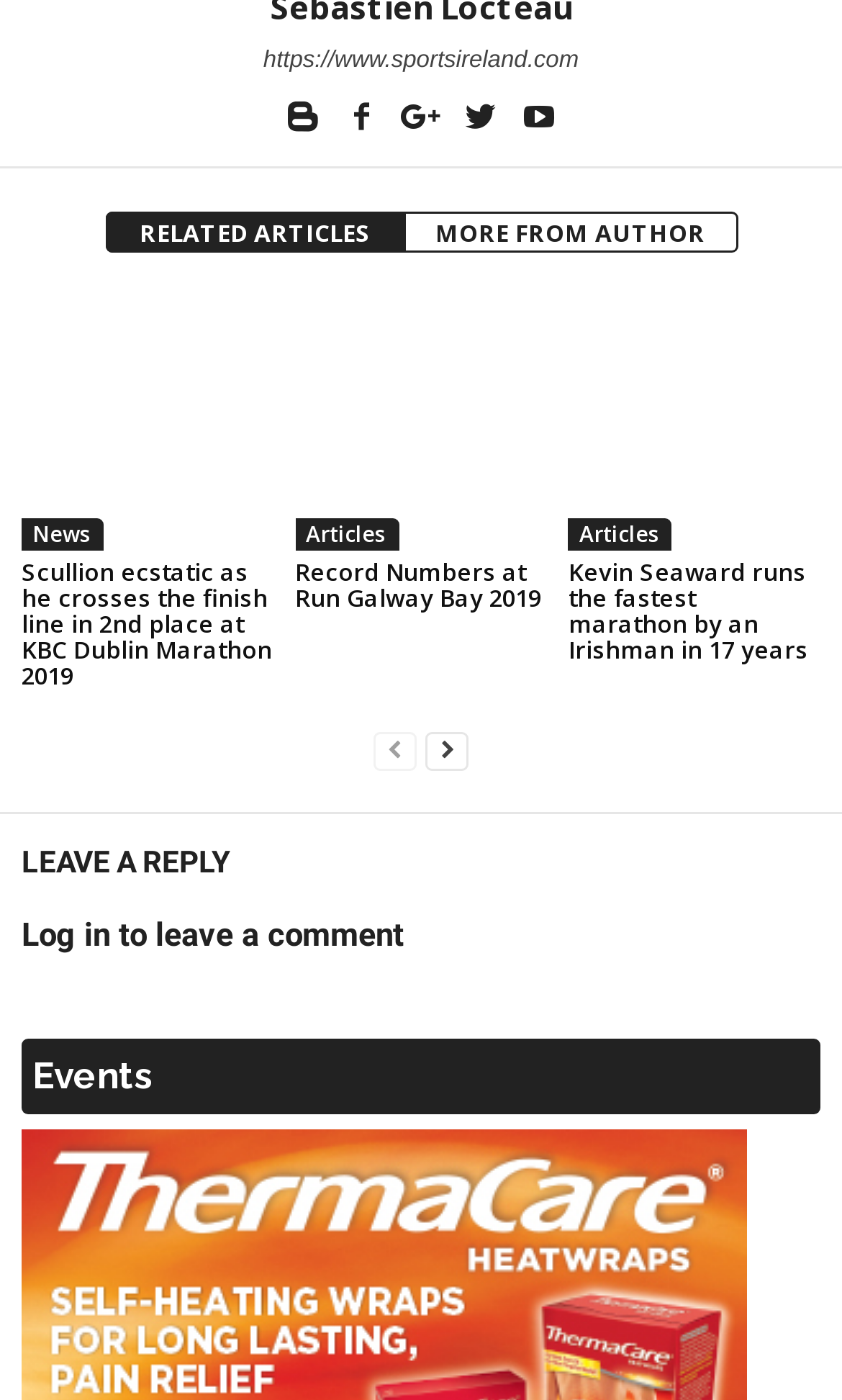Please specify the bounding box coordinates of the element that should be clicked to execute the given instruction: 'Click on the link to read more about Kevin Seaward runs the fastest marathon by an Irishman in 17 years'. Ensure the coordinates are four float numbers between 0 and 1, expressed as [left, top, right, bottom].

[0.675, 0.213, 0.974, 0.393]